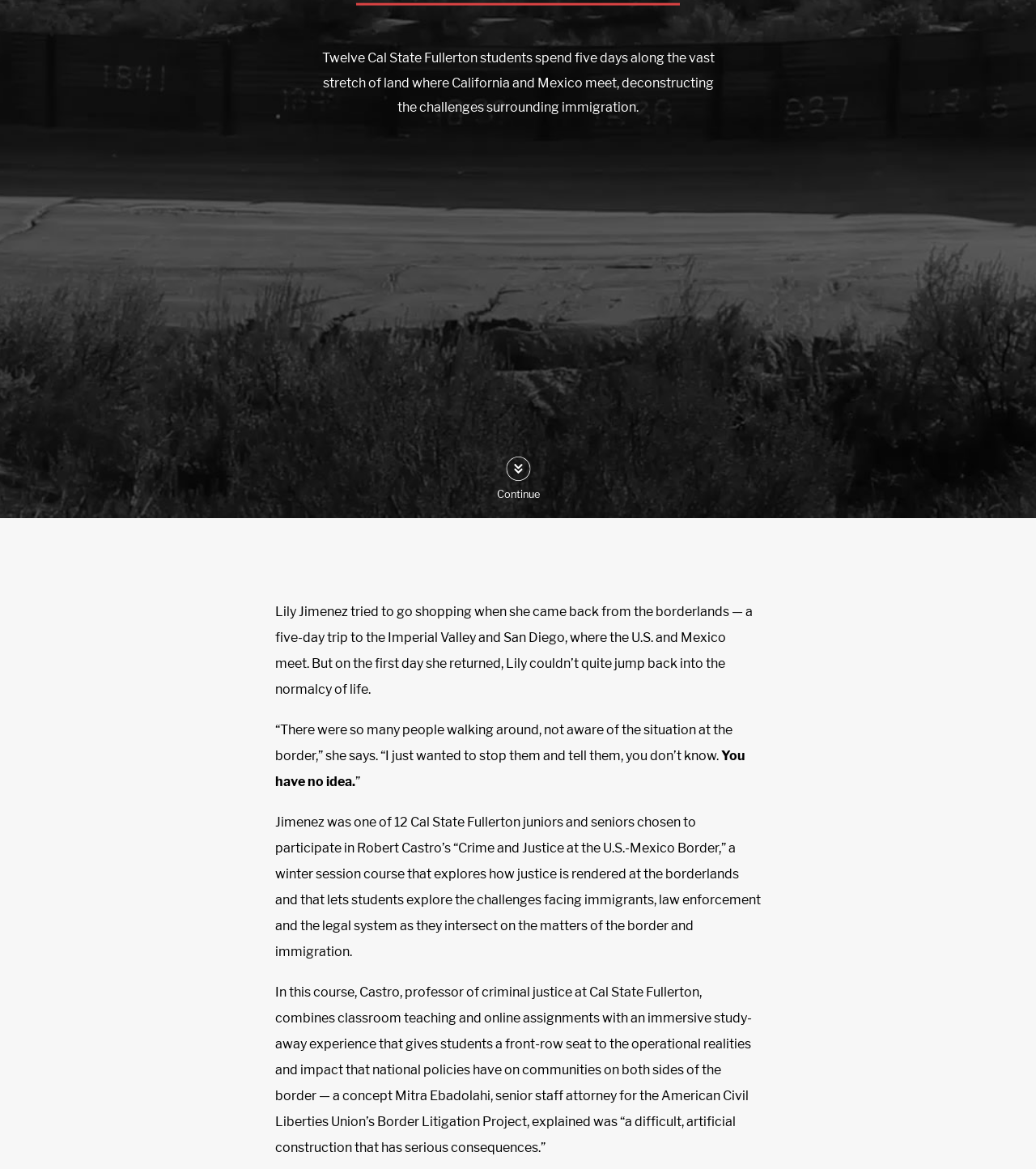Locate the UI element described as follows: "Down ArrowContinue". Return the bounding box coordinates as four float numbers between 0 and 1 in the order [left, top, right, bottom].

[0.479, 0.389, 0.521, 0.429]